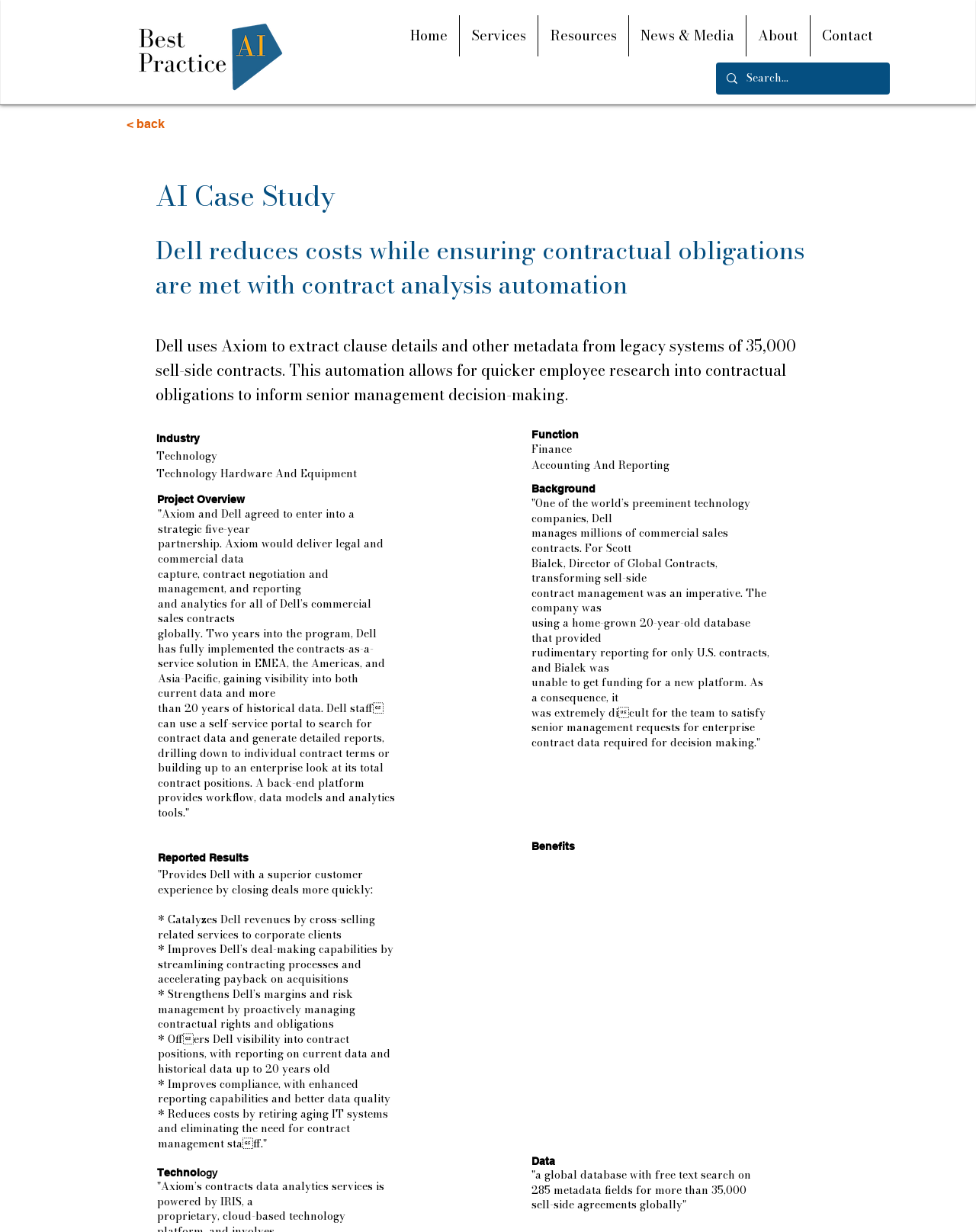Please mark the clickable region by giving the bounding box coordinates needed to complete this instruction: "Check the events calendar".

None